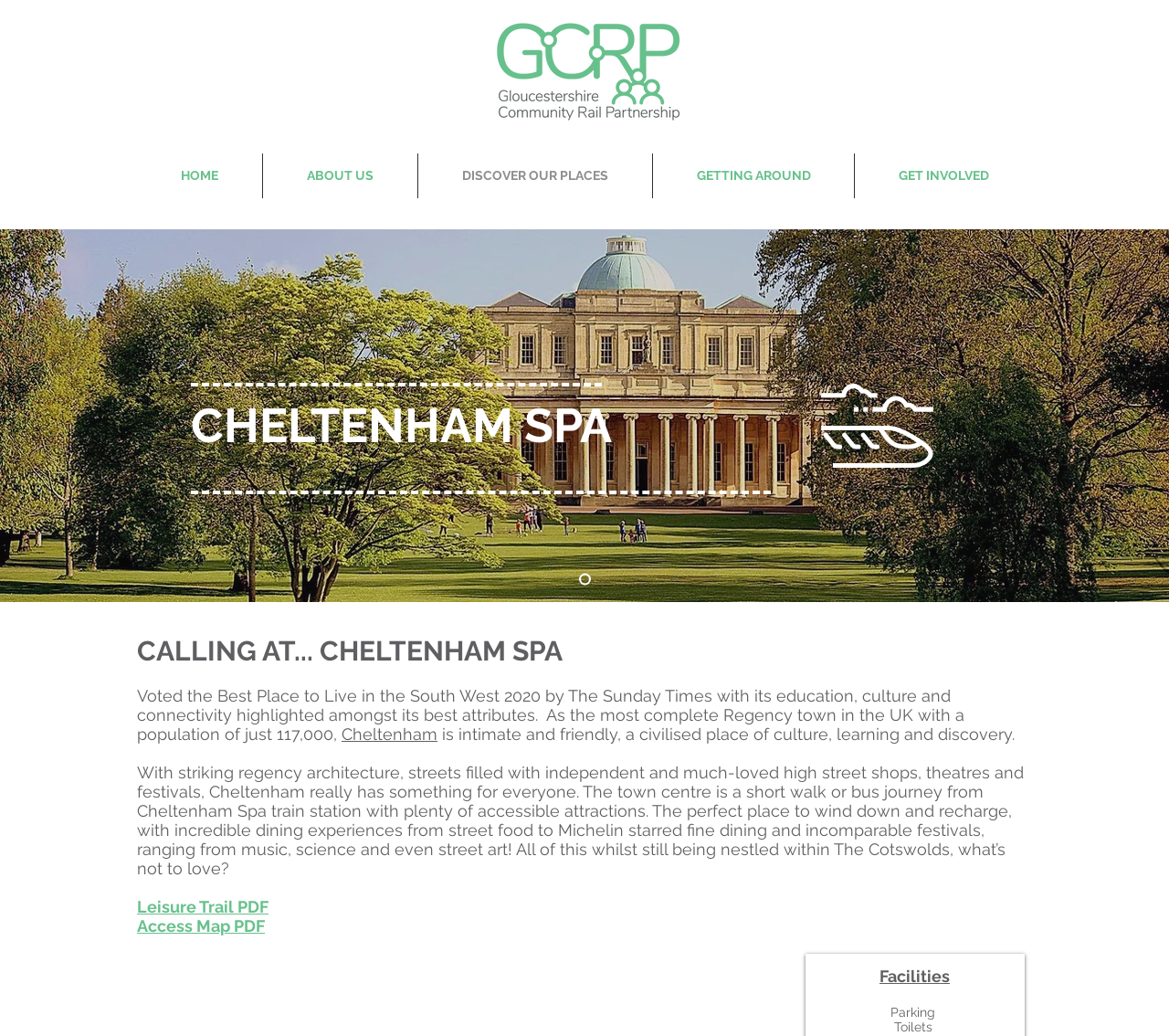Please use the details from the image to answer the following question comprehensively:
What facilities are available at the train station?

The webpage has a section 'Facilities' which lists 'Parking' and 'Toilets' as available facilities, indicating that these facilities are available at the train station.